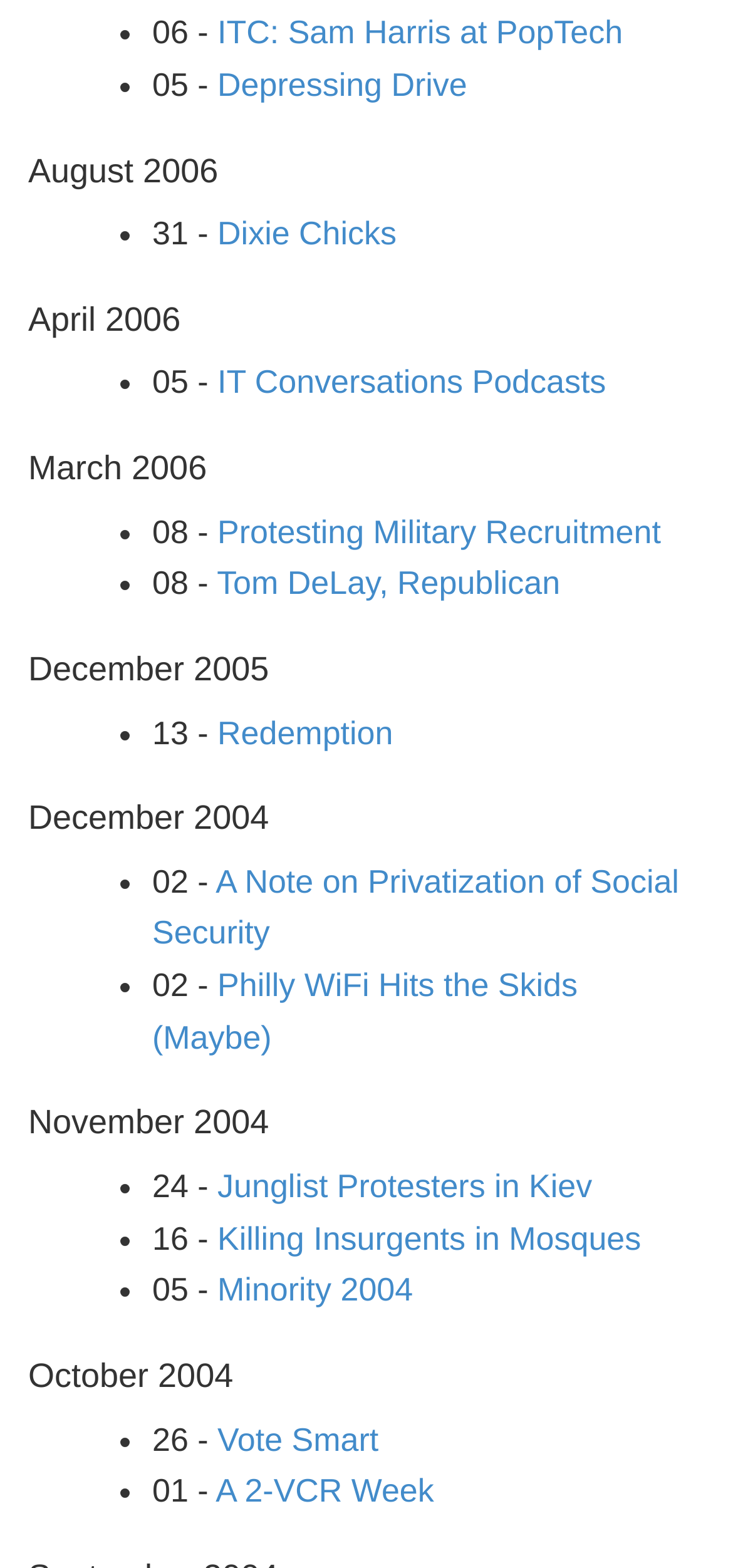Please determine the bounding box coordinates of the element's region to click for the following instruction: "Explore 'Redemption'".

[0.297, 0.455, 0.536, 0.479]